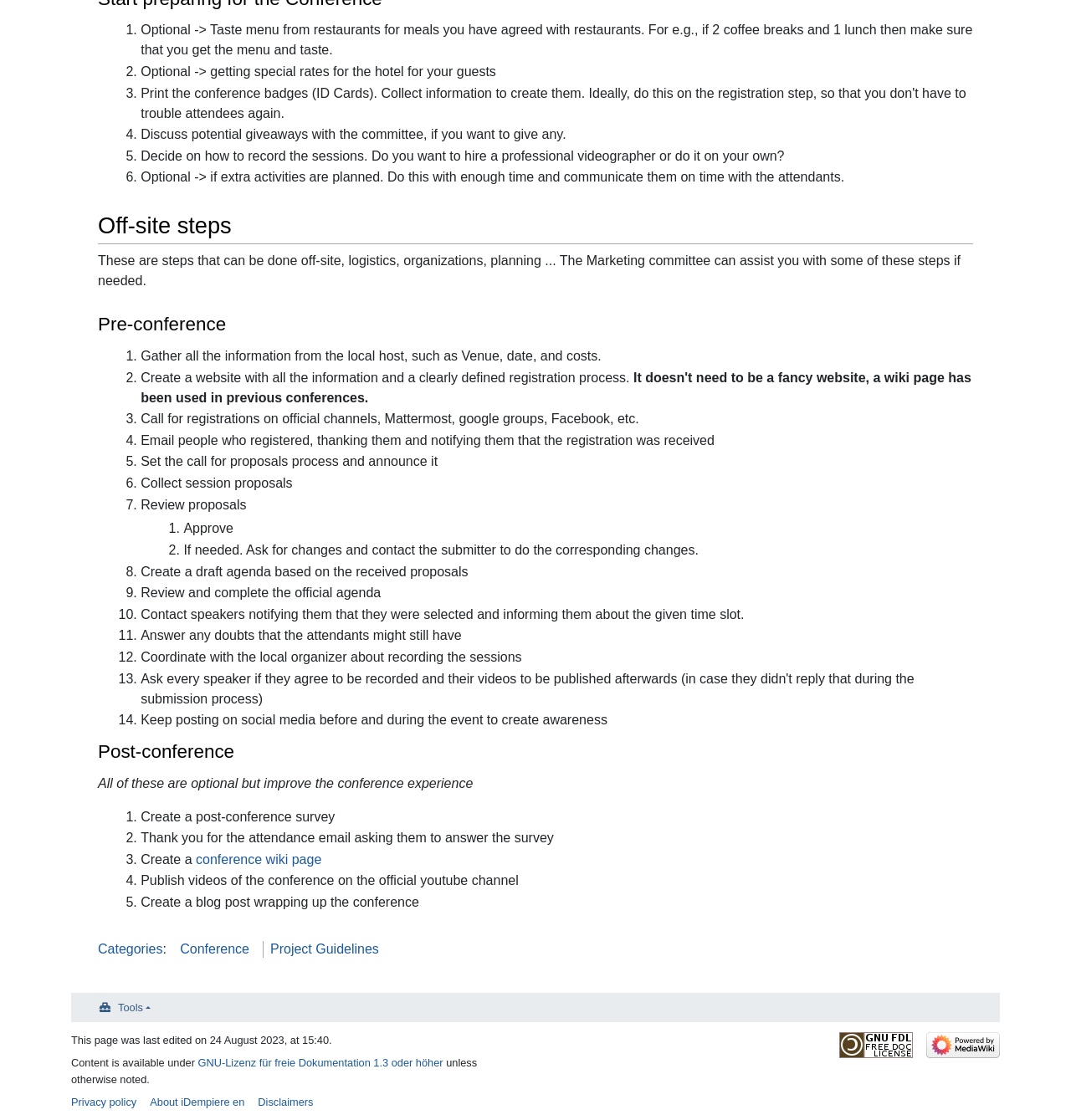Locate the bounding box coordinates of the item that should be clicked to fulfill the instruction: "Click on 'Conference' category".

[0.168, 0.841, 0.233, 0.854]